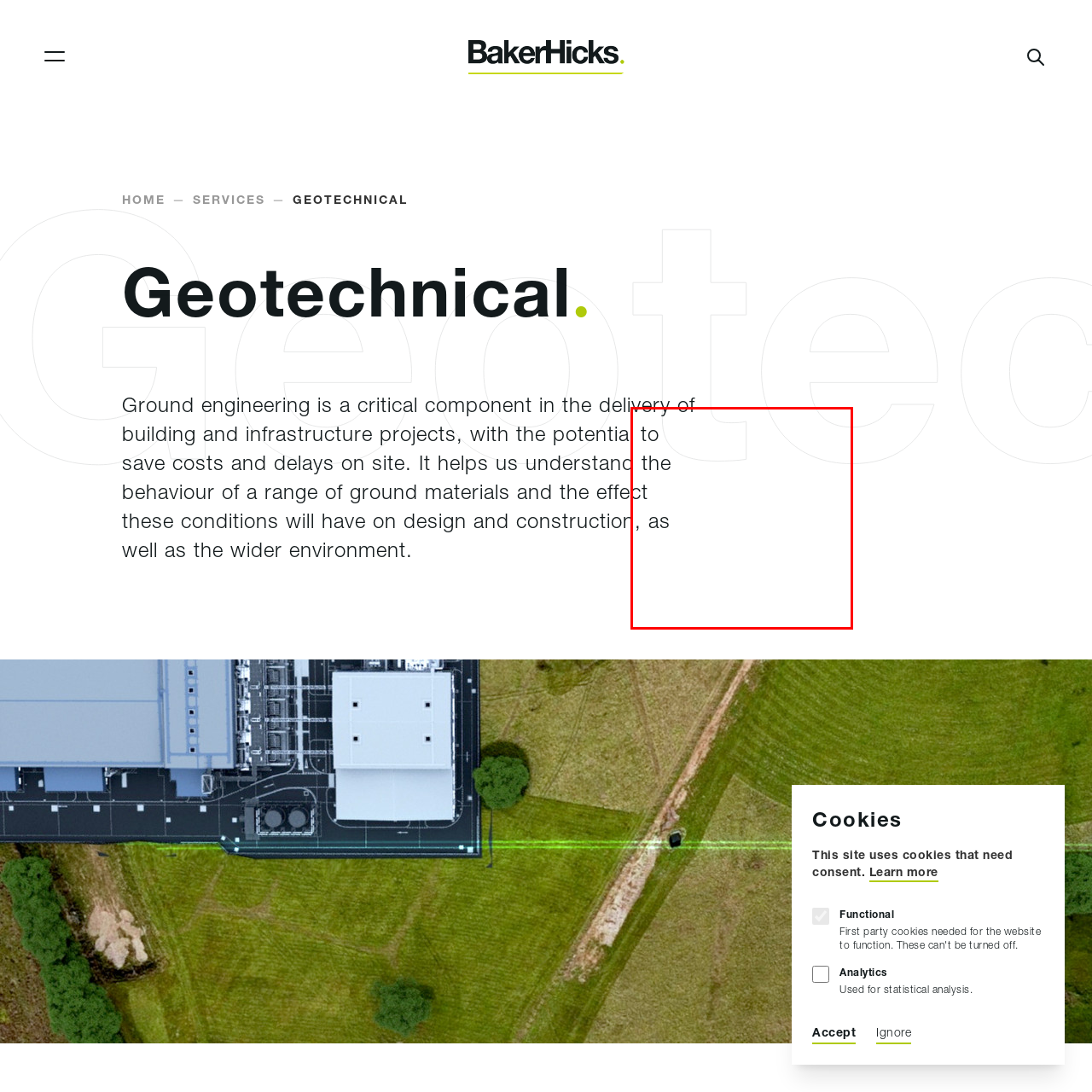Explain in detail the content of the image enclosed by the red outline.

The image features a stylized representation related to the "Power" sector, displayed prominently on a webpage for BakerHicks, a company specializing in geotechnical services. The visual context emphasizes themes of energy and innovation, likely aimed at illustrating the company's expertise in this critical infrastructure area. This is likely part of a larger navigation section, providing users with links to various sectors served by the company, including other engineering and project management services. With sophisticated branding and engaging visuals, the image invites viewers to learn more about BakerHicks’ capabilities in the power industry.